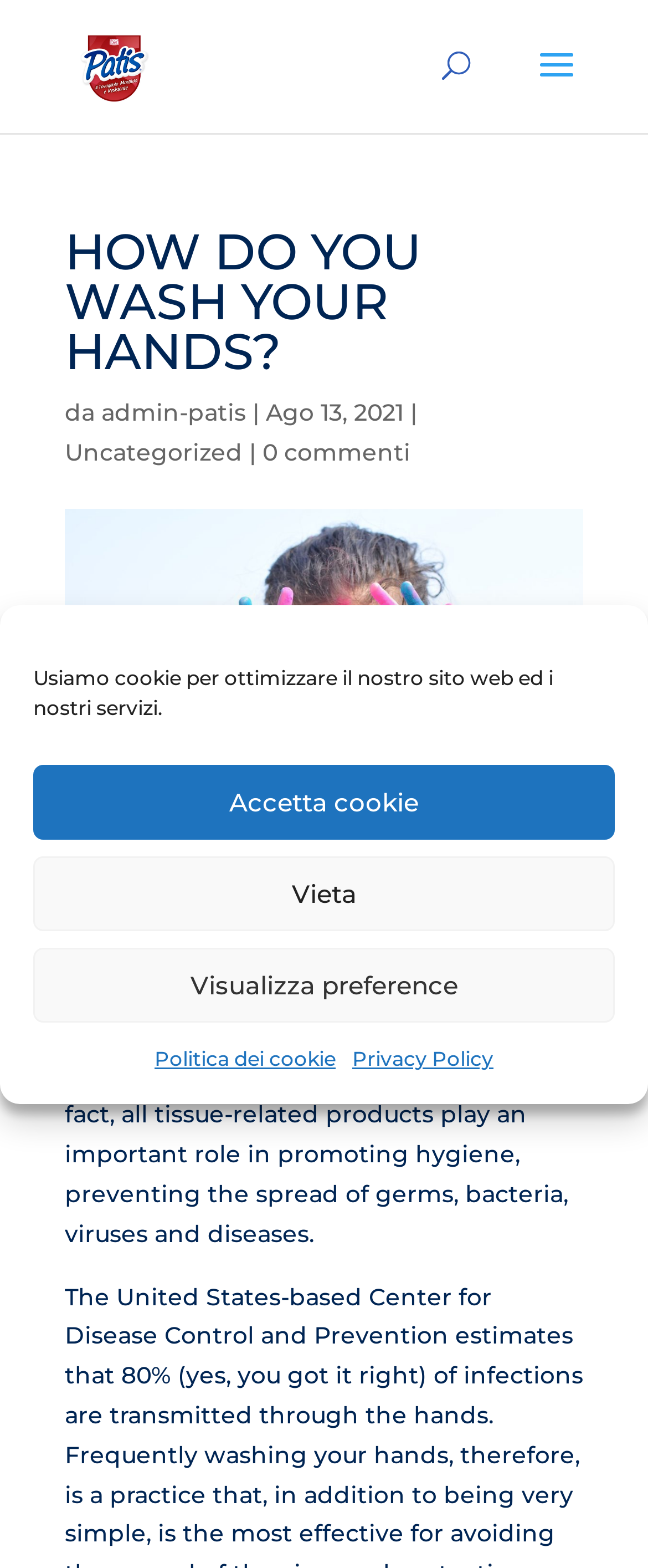Predict the bounding box of the UI element based on the description: "Politica dei cookie". The coordinates should be four float numbers between 0 and 1, formatted as [left, top, right, bottom].

[0.238, 0.663, 0.518, 0.688]